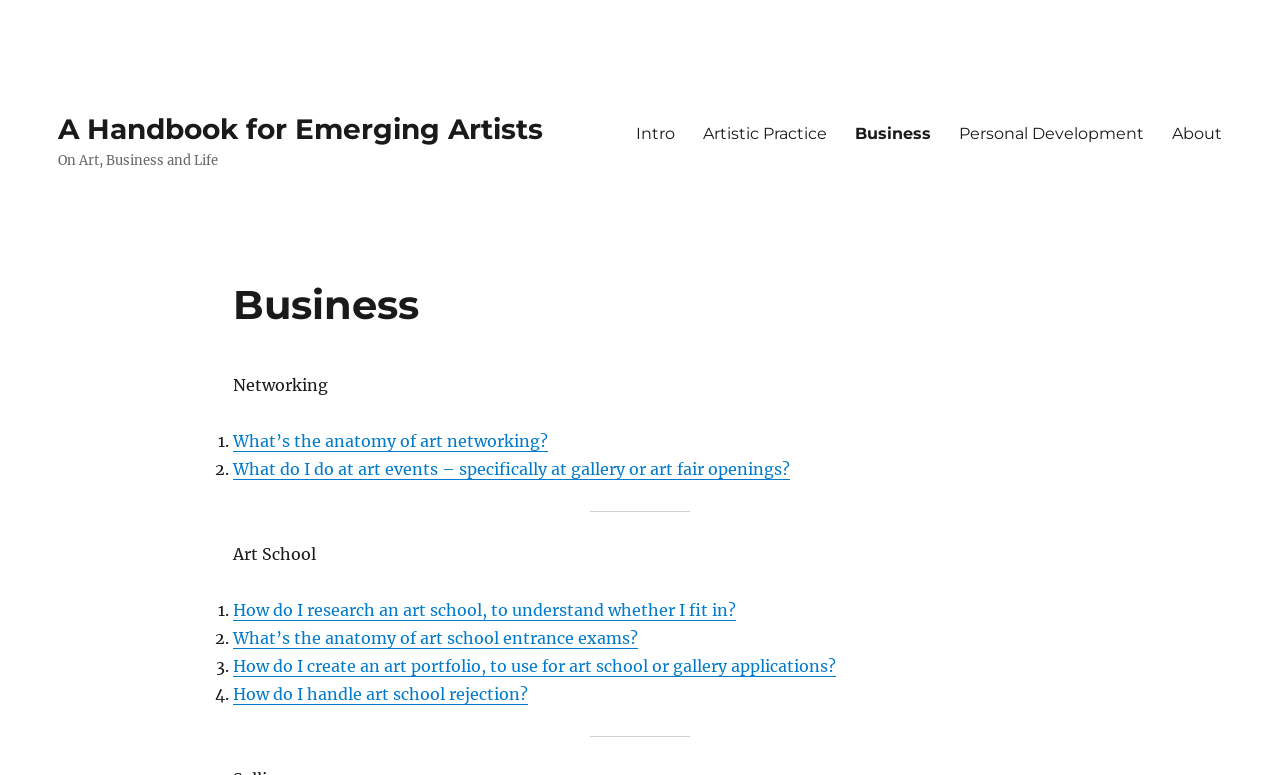What is the purpose of the separators on the webpage?
From the image, respond using a single word or phrase.

To separate sections